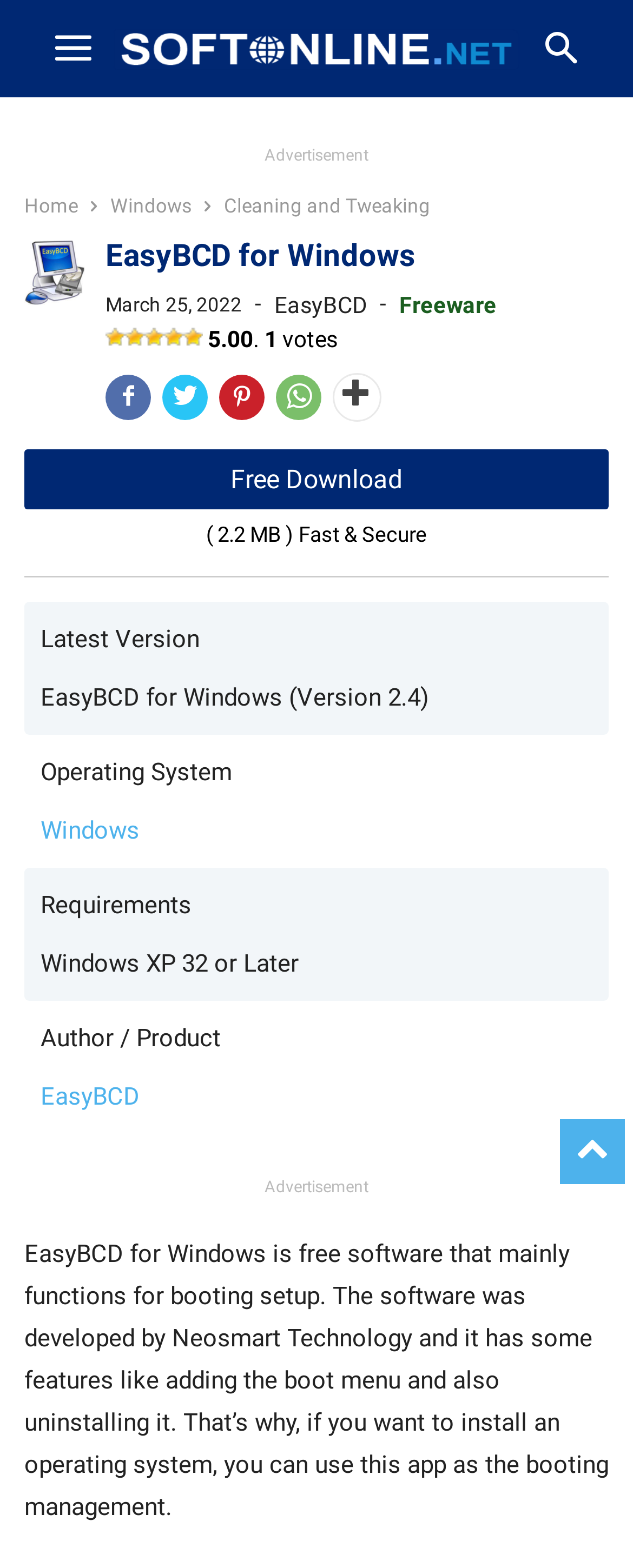Can you find the bounding box coordinates for the UI element given this description: "Free Download"? Provide the coordinates as four float numbers between 0 and 1: [left, top, right, bottom].

[0.038, 0.286, 0.962, 0.325]